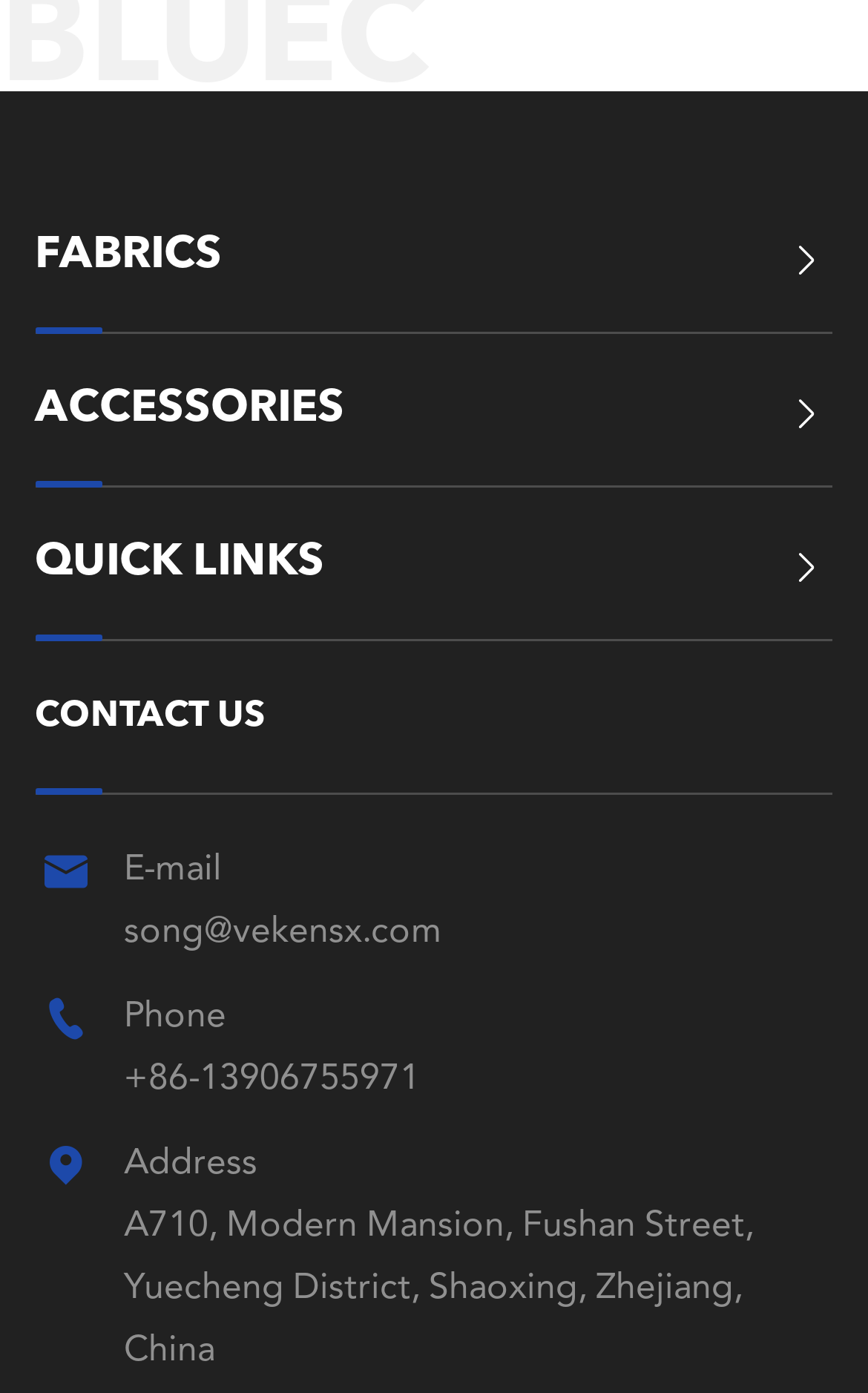By analyzing the image, answer the following question with a detailed response: What is the email address provided on the webpage?

I found the email address by looking for the link with the OCR text 'song@vekensx.com' which has a bounding box coordinate of [0.143, 0.648, 0.96, 0.692].